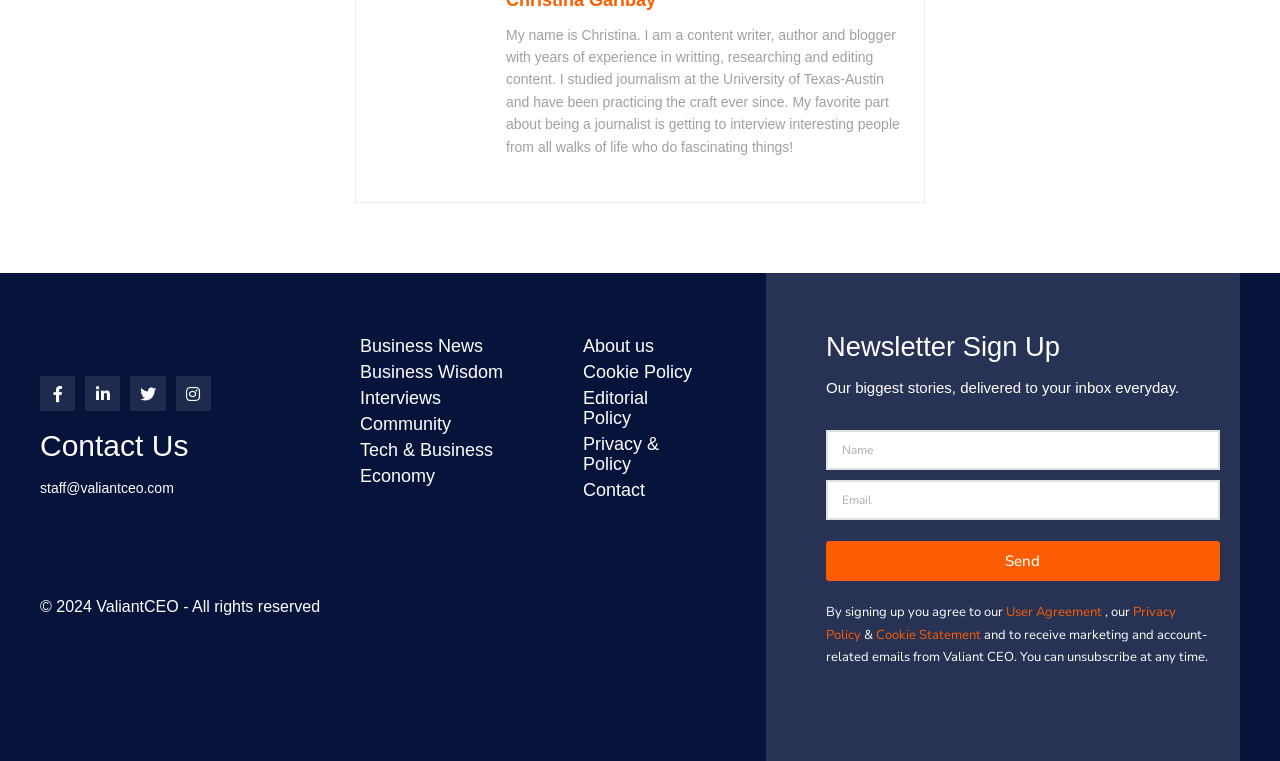Please provide a brief answer to the question using only one word or phrase: 
What is the author's name?

Christina